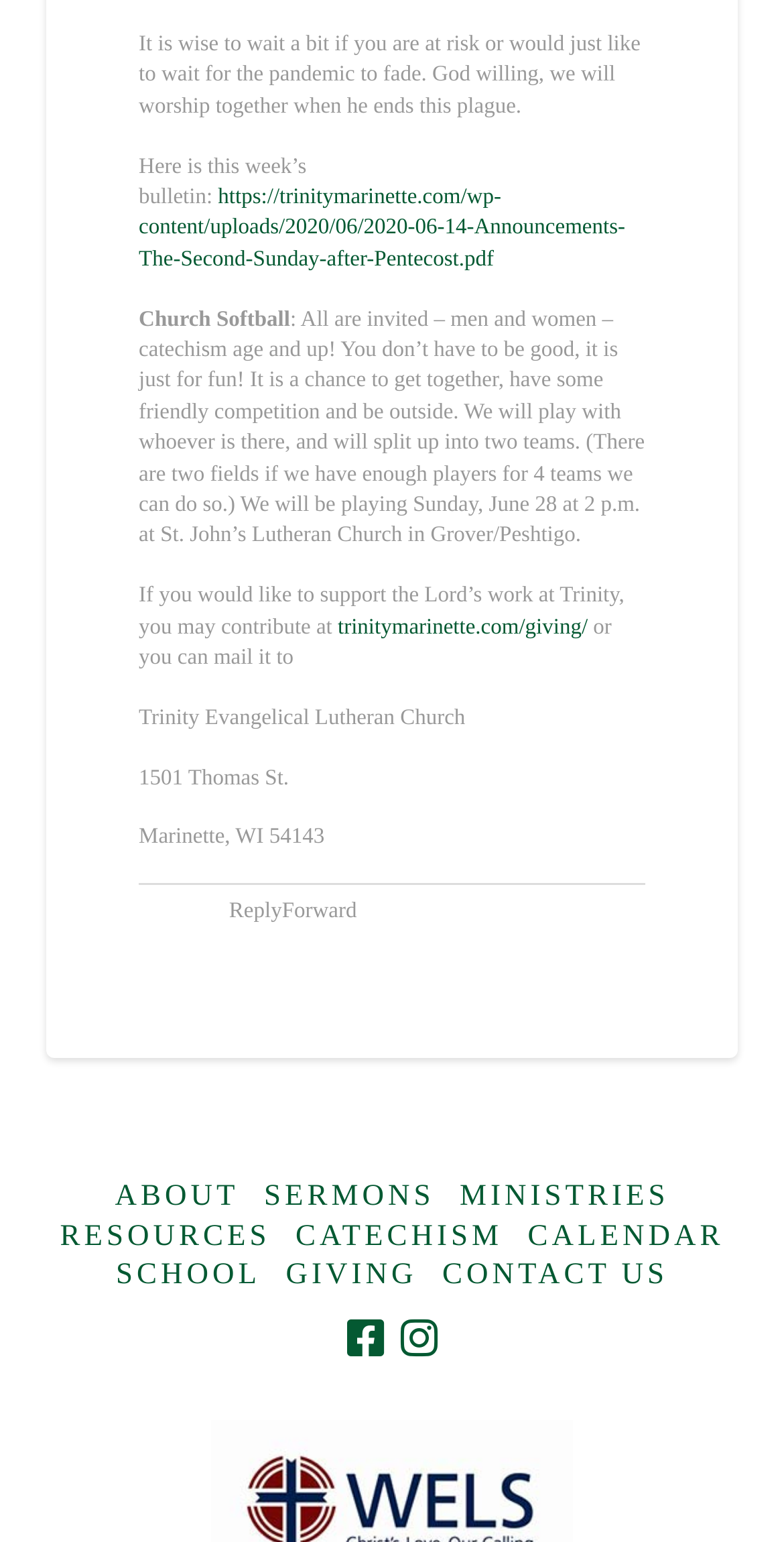Respond with a single word or phrase:
What is the topic of the bulletin?

The Second Sunday after Pentecost